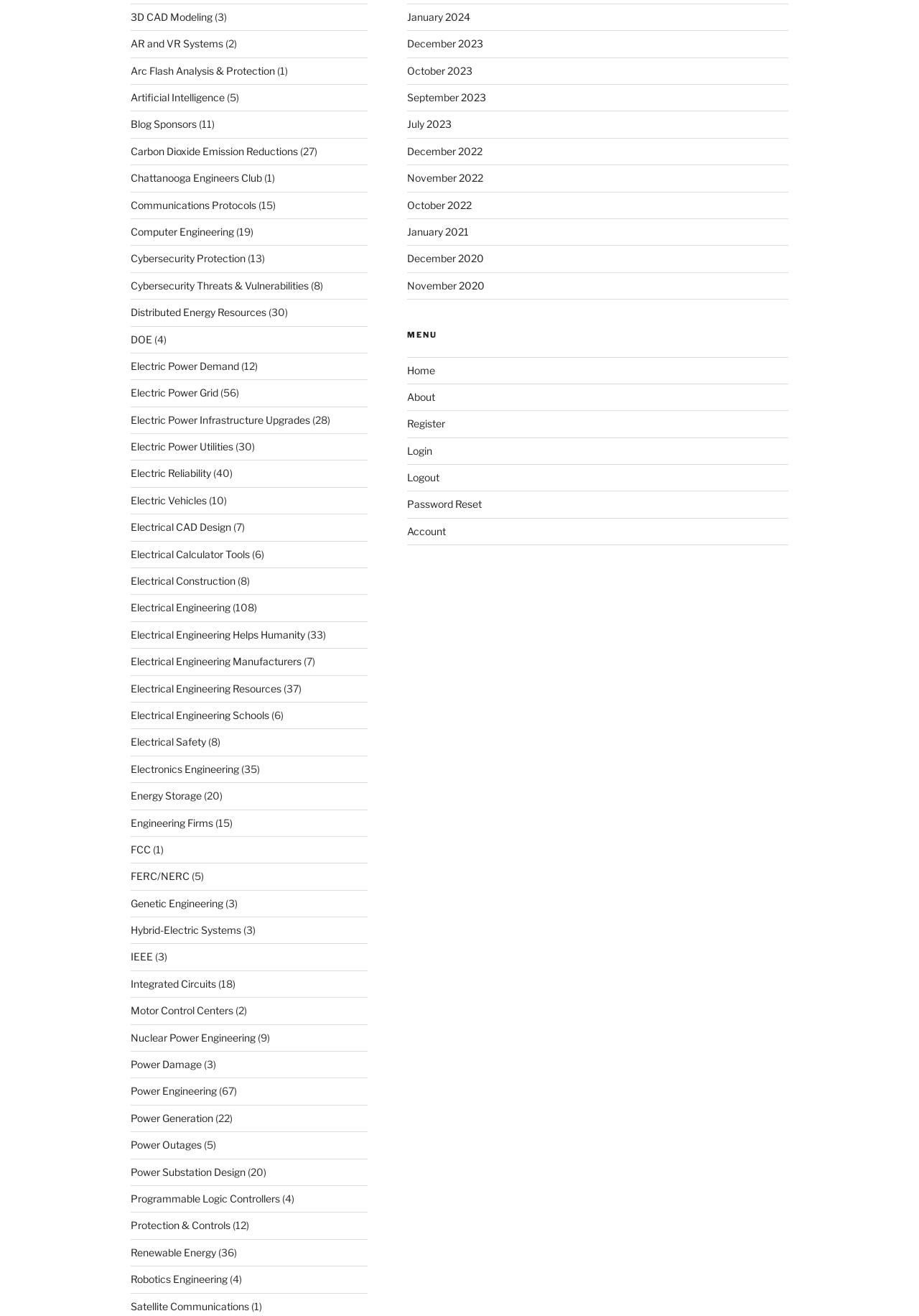Could you provide the bounding box coordinates for the portion of the screen to click to complete this instruction: "Read about Electrical Engineering"?

[0.142, 0.457, 0.251, 0.466]